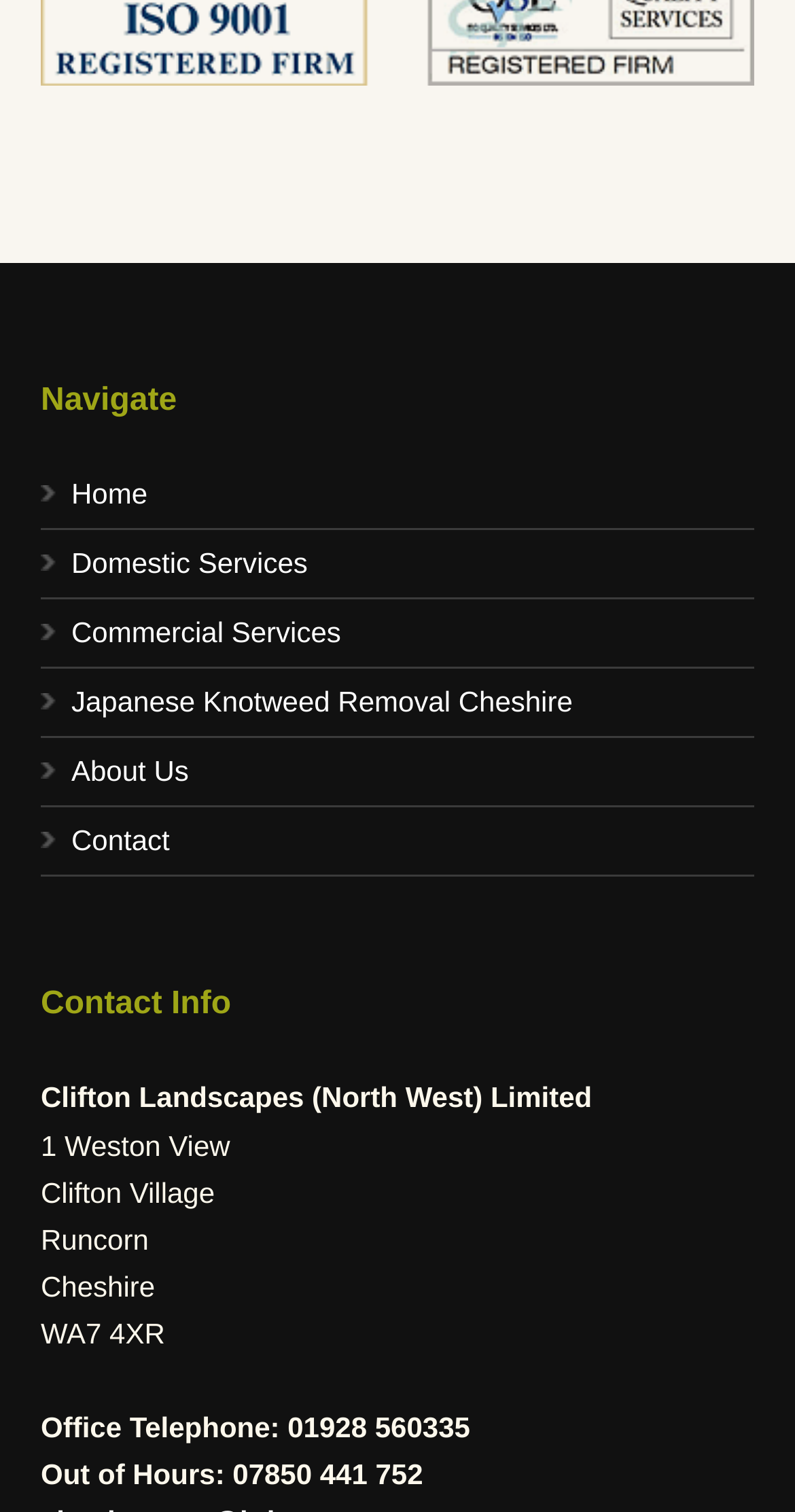What is the company name?
Answer the question with a single word or phrase derived from the image.

Clifton Landscapes (North West) Limited